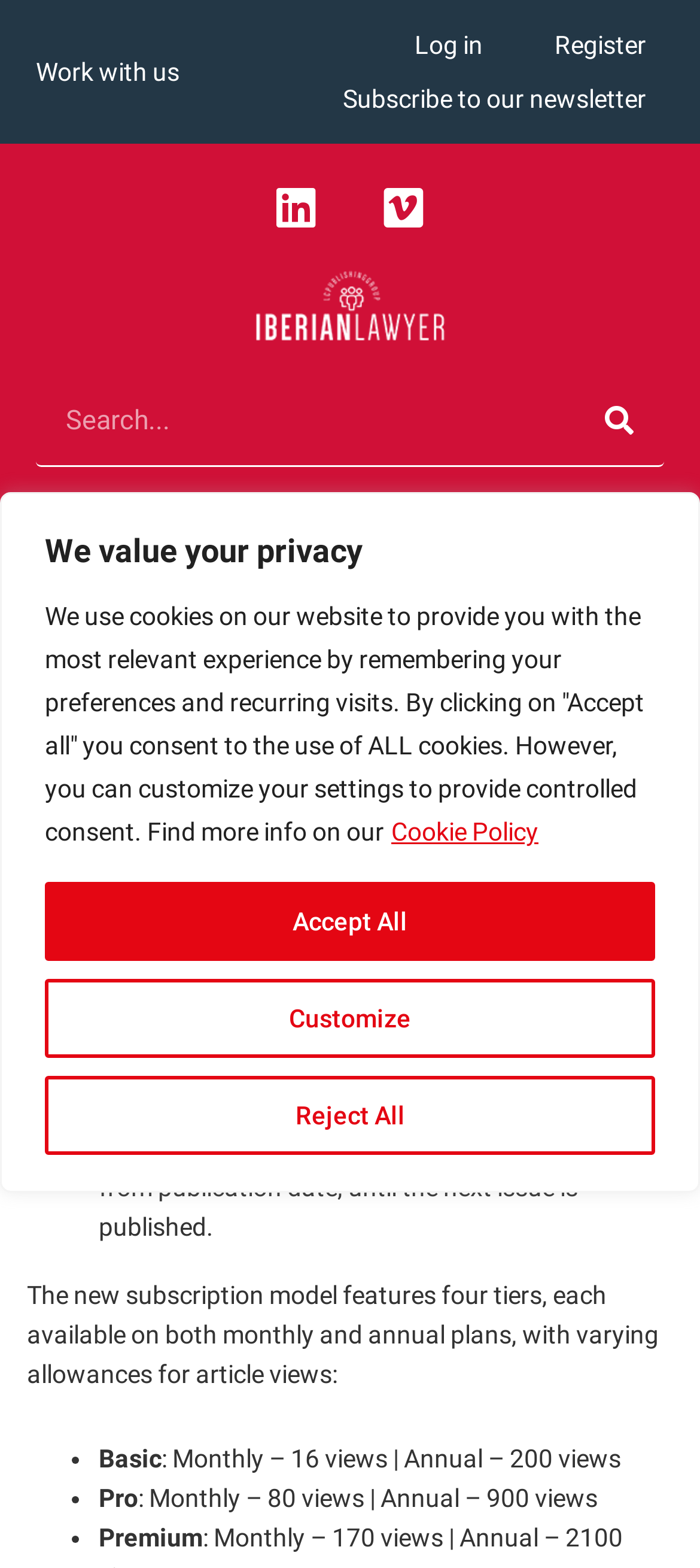Locate the bounding box coordinates of the clickable part needed for the task: "Subscribe to the newsletter".

[0.438, 0.046, 0.974, 0.08]